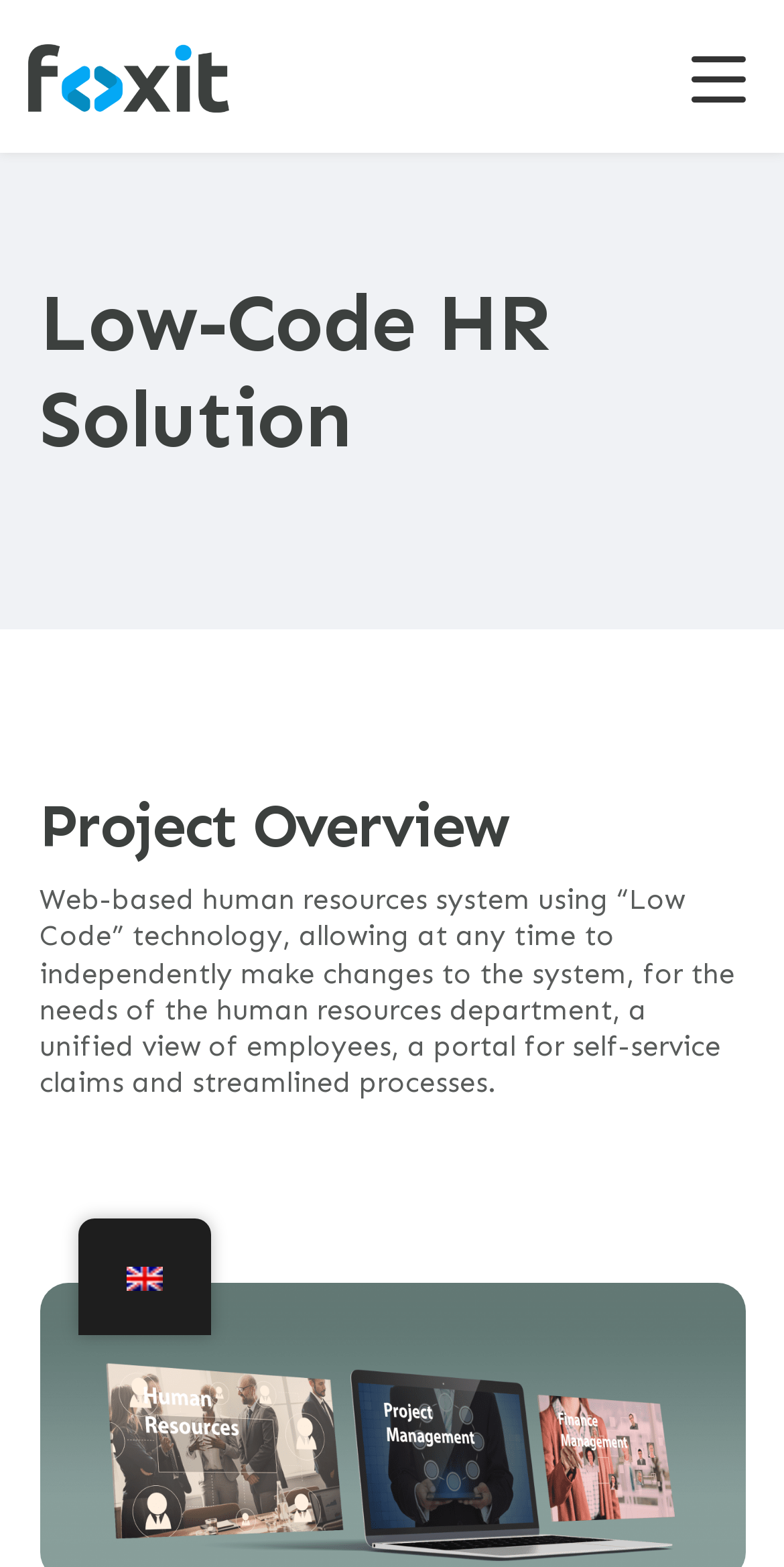Find the bounding box coordinates for the element that must be clicked to complete the instruction: "Explore Careers". The coordinates should be four float numbers between 0 and 1, indicated as [left, top, right, bottom].

[0.342, 0.362, 0.658, 0.468]